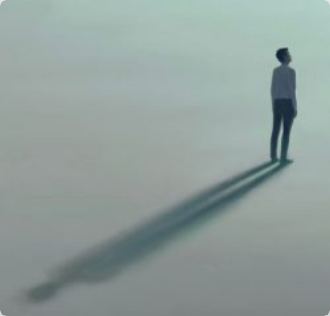Use a single word or phrase to answer the question:
What is the mood evoked by the image?

Tranquility and introspection